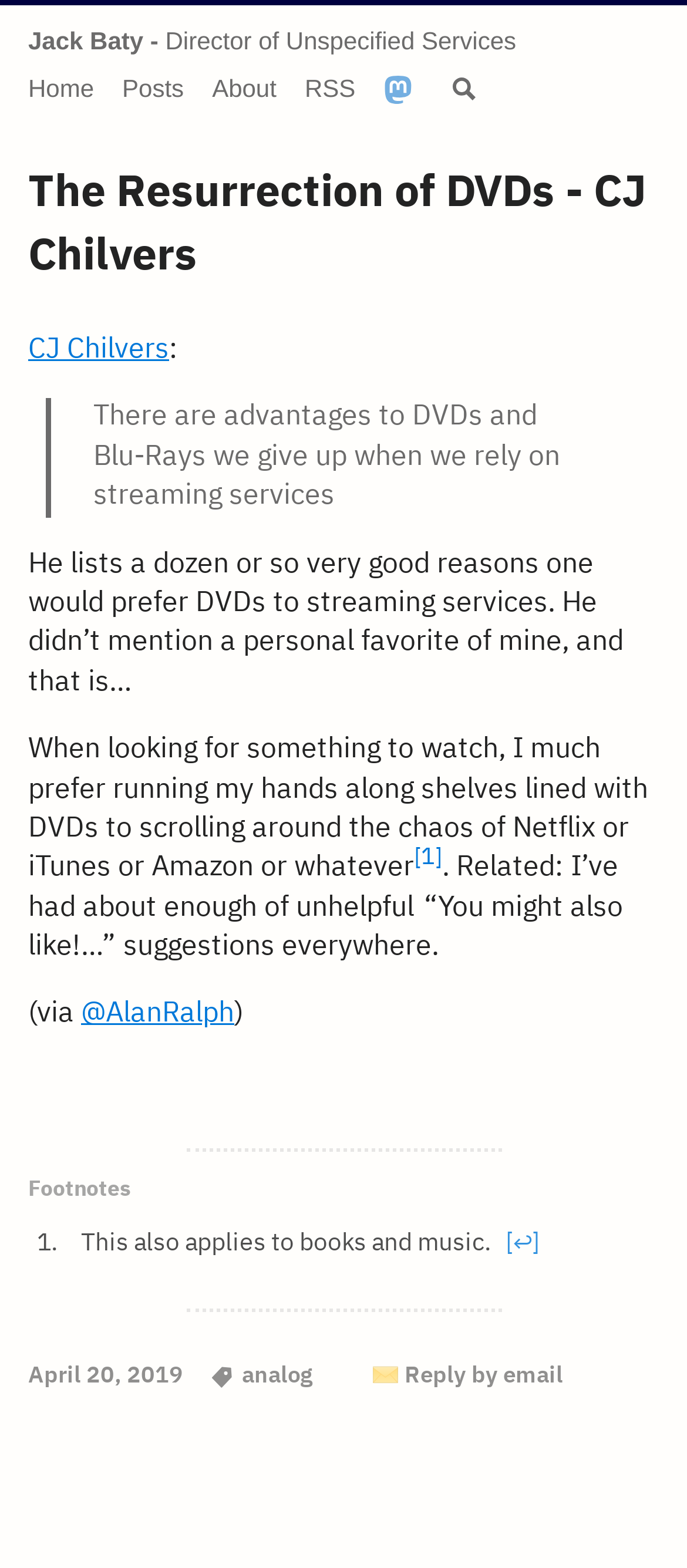Can you specify the bounding box coordinates of the area that needs to be clicked to fulfill the following instruction: "Go to next post"?

None